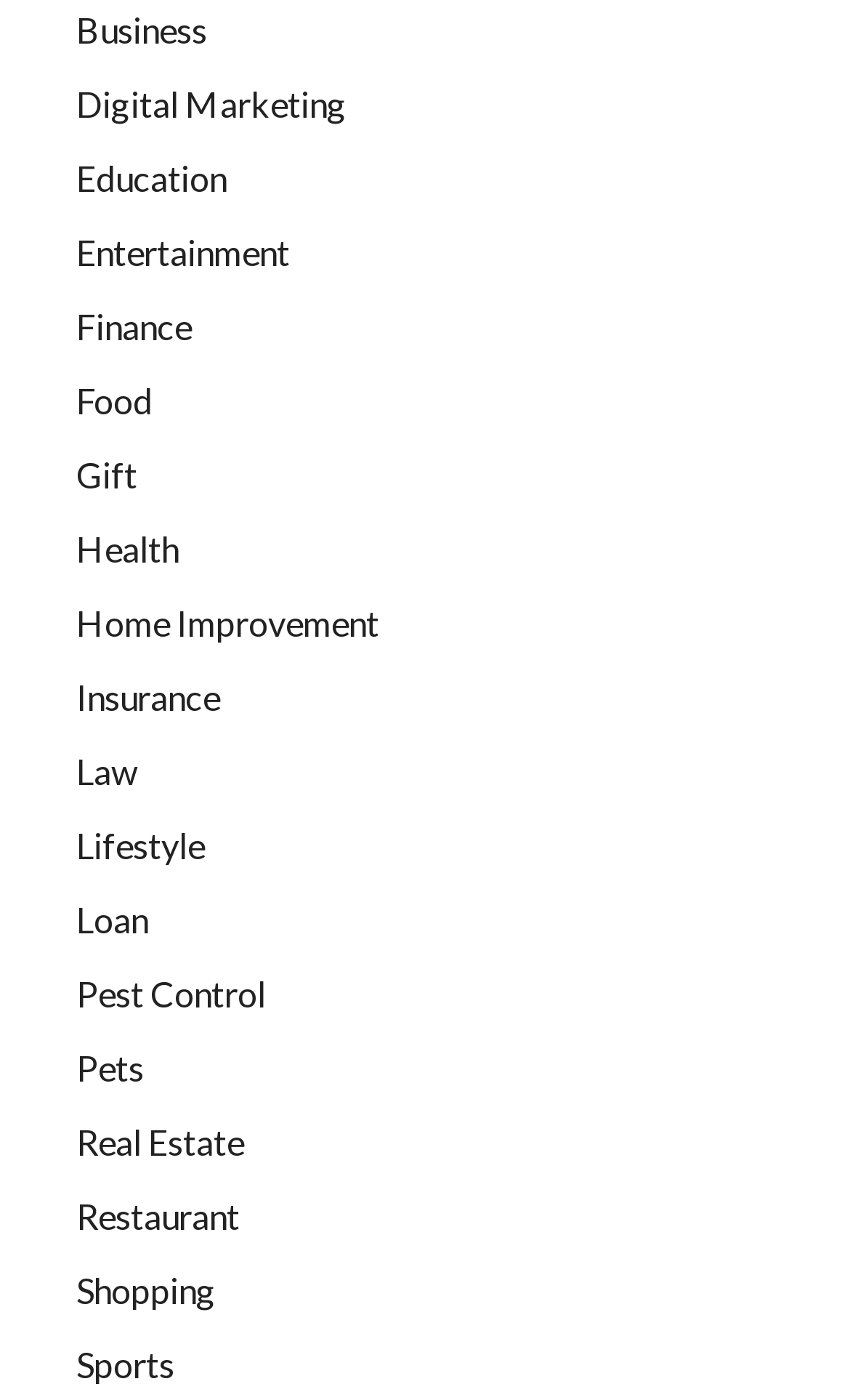Please identify the bounding box coordinates of the area that needs to be clicked to follow this instruction: "Explore Digital Marketing".

[0.09, 0.06, 0.408, 0.089]